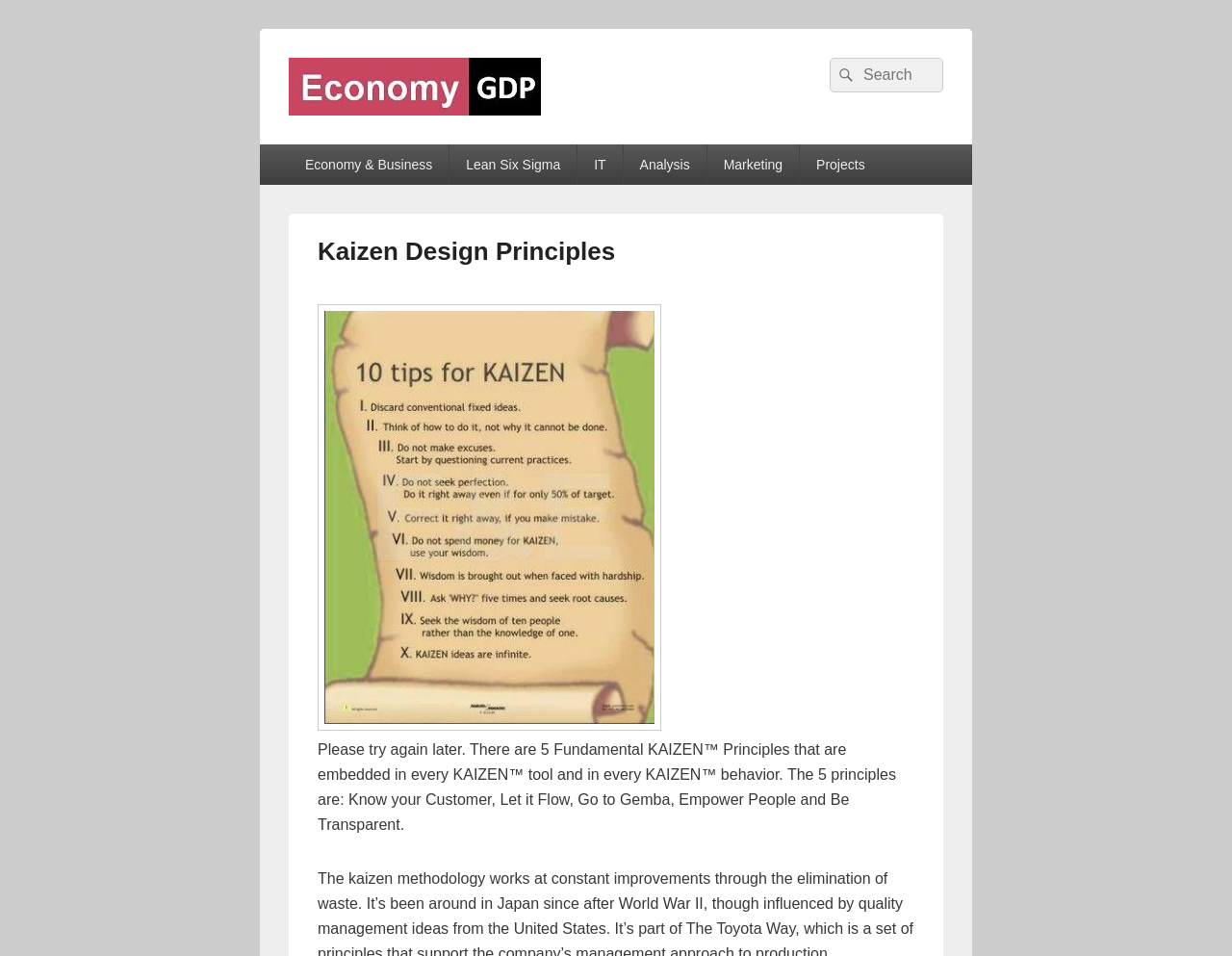Please specify the bounding box coordinates of the region to click in order to perform the following instruction: "Click on Lean Six Sigma".

[0.365, 0.151, 0.468, 0.193]